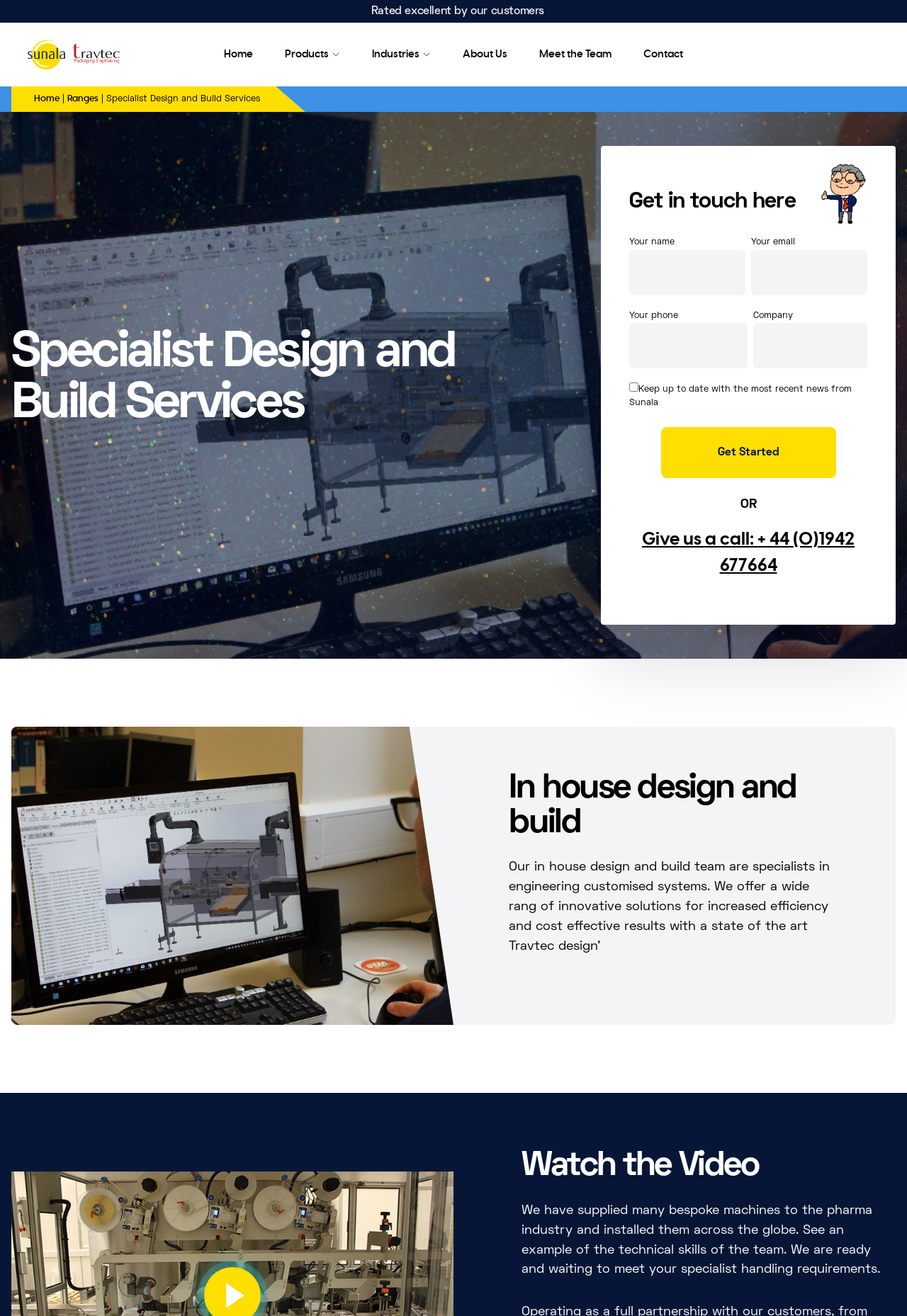Predict the bounding box for the UI component with the following description: "Ranges".

[0.074, 0.072, 0.109, 0.079]